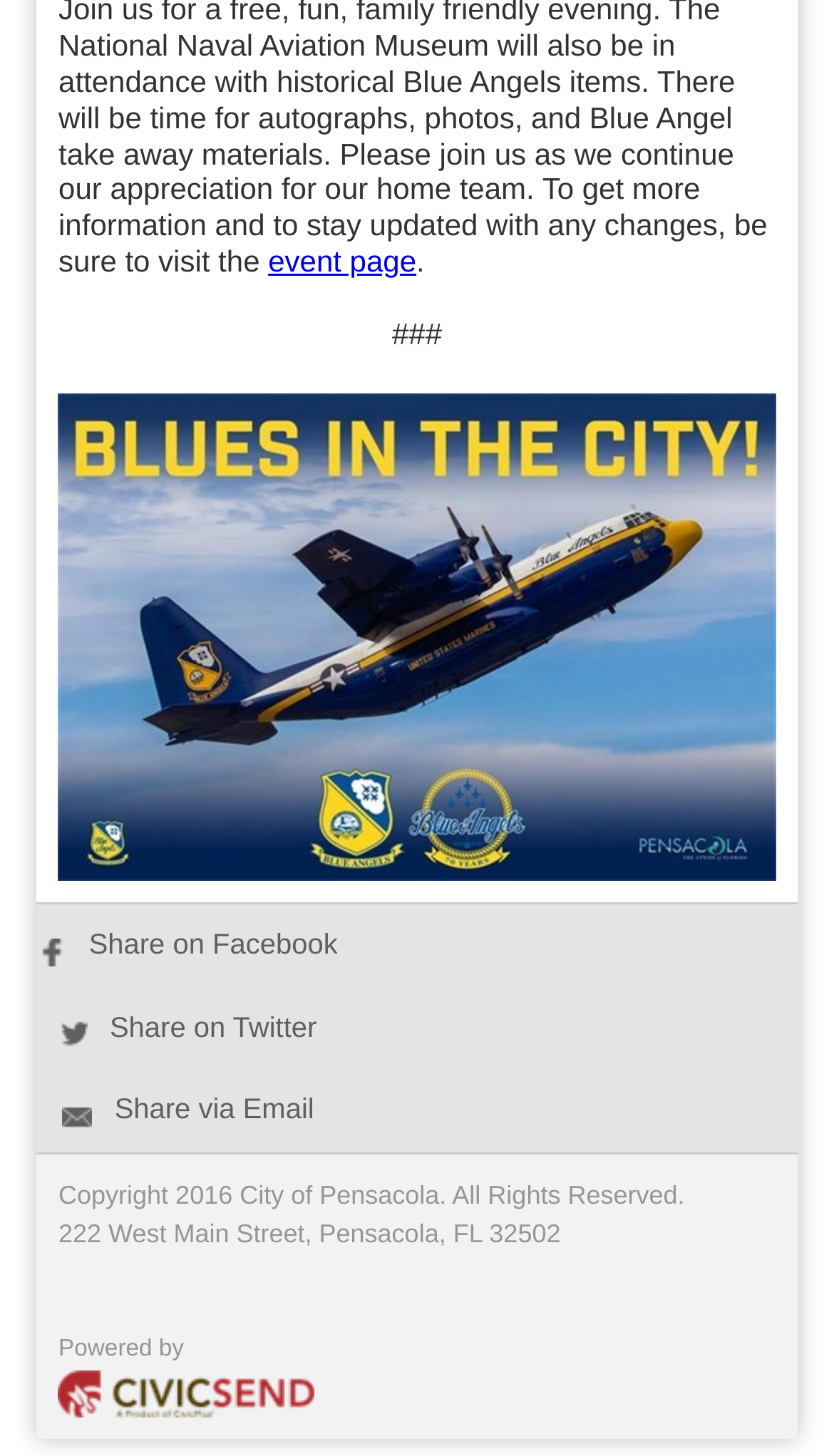What is the name of the product that powered this webpage?
Answer the question with detailed information derived from the image.

The name of the product that powered this webpage can be found in the LayoutTableCell with the text 'Powered by CivicSend - A product of CivicPlus' which is a child of the LayoutTableRow with the bounding box coordinates [0.044, 0.897, 0.849, 0.988]. This cell contains the information about the product that powered this webpage.